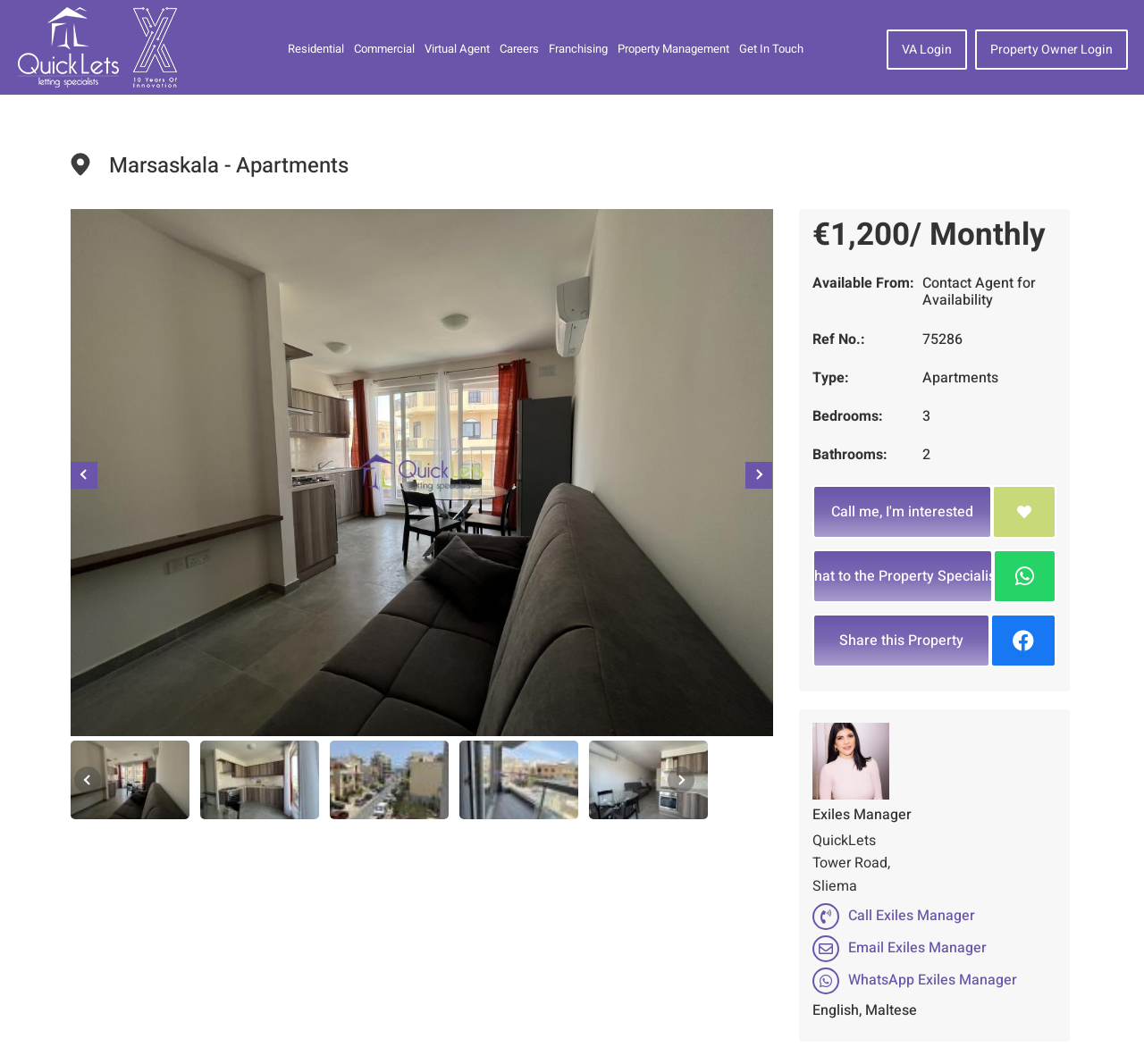What is the name of the property specialist?
Respond with a short answer, either a single word or a phrase, based on the image.

Exiles Manager